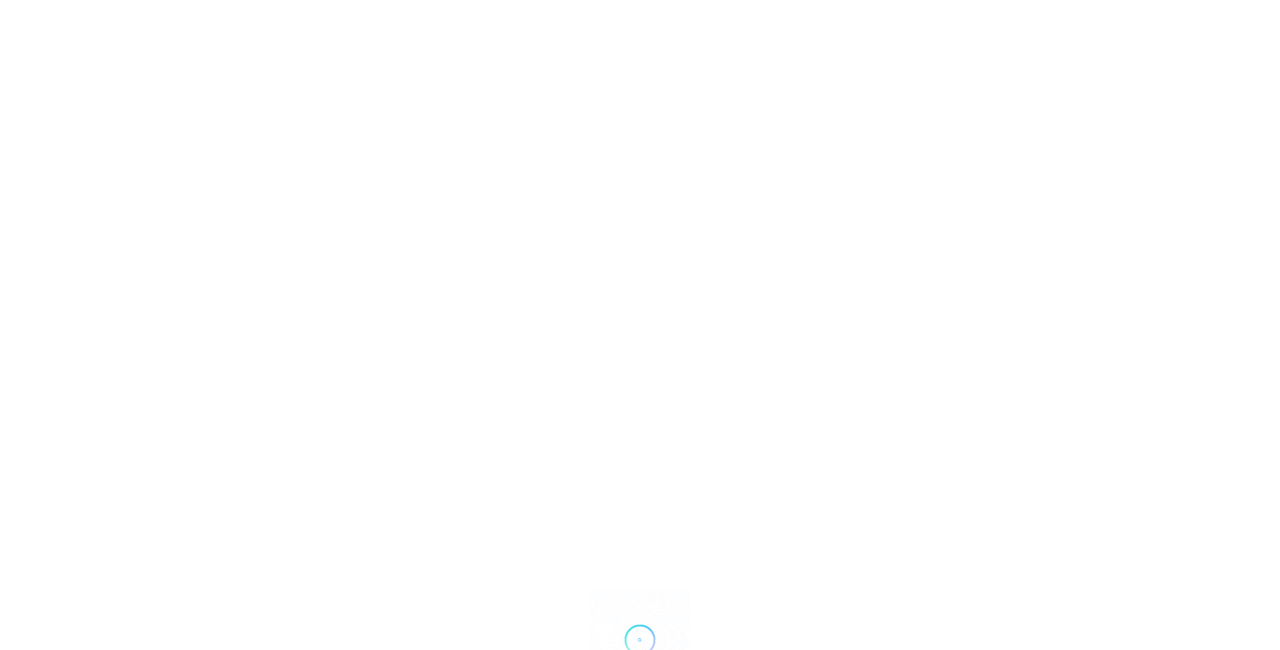Can you determine the bounding box coordinates of the area that needs to be clicked to fulfill the following instruction: "Expand the offerings"?

[0.664, 0.937, 0.945, 0.985]